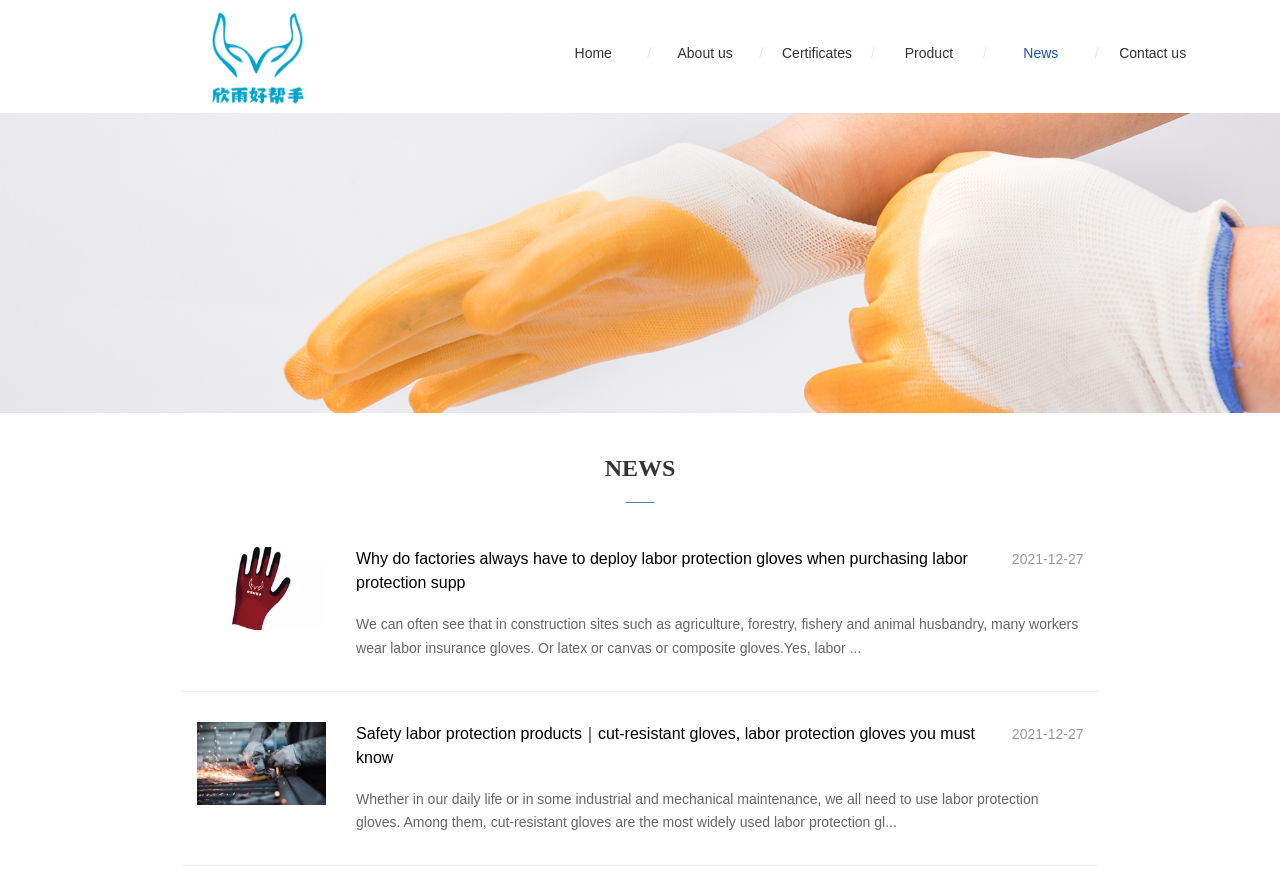Is there a separator between menu items?
Answer with a single word or phrase, using the screenshot for reference.

Yes